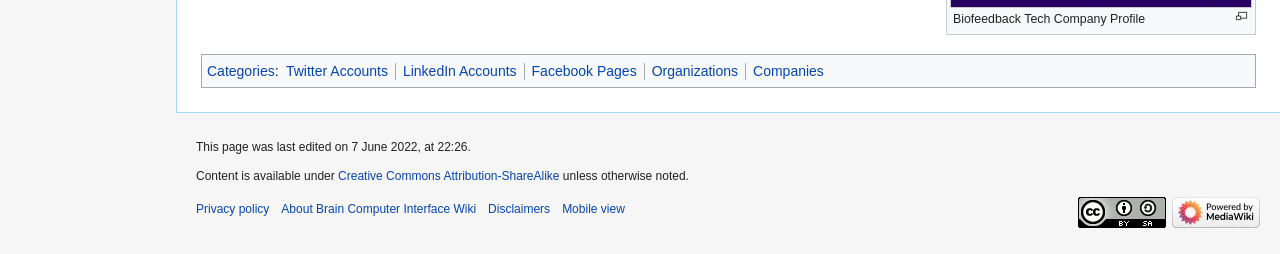What is the company profile being displayed?
Using the image, give a concise answer in the form of a single word or short phrase.

Biofeedback Tech